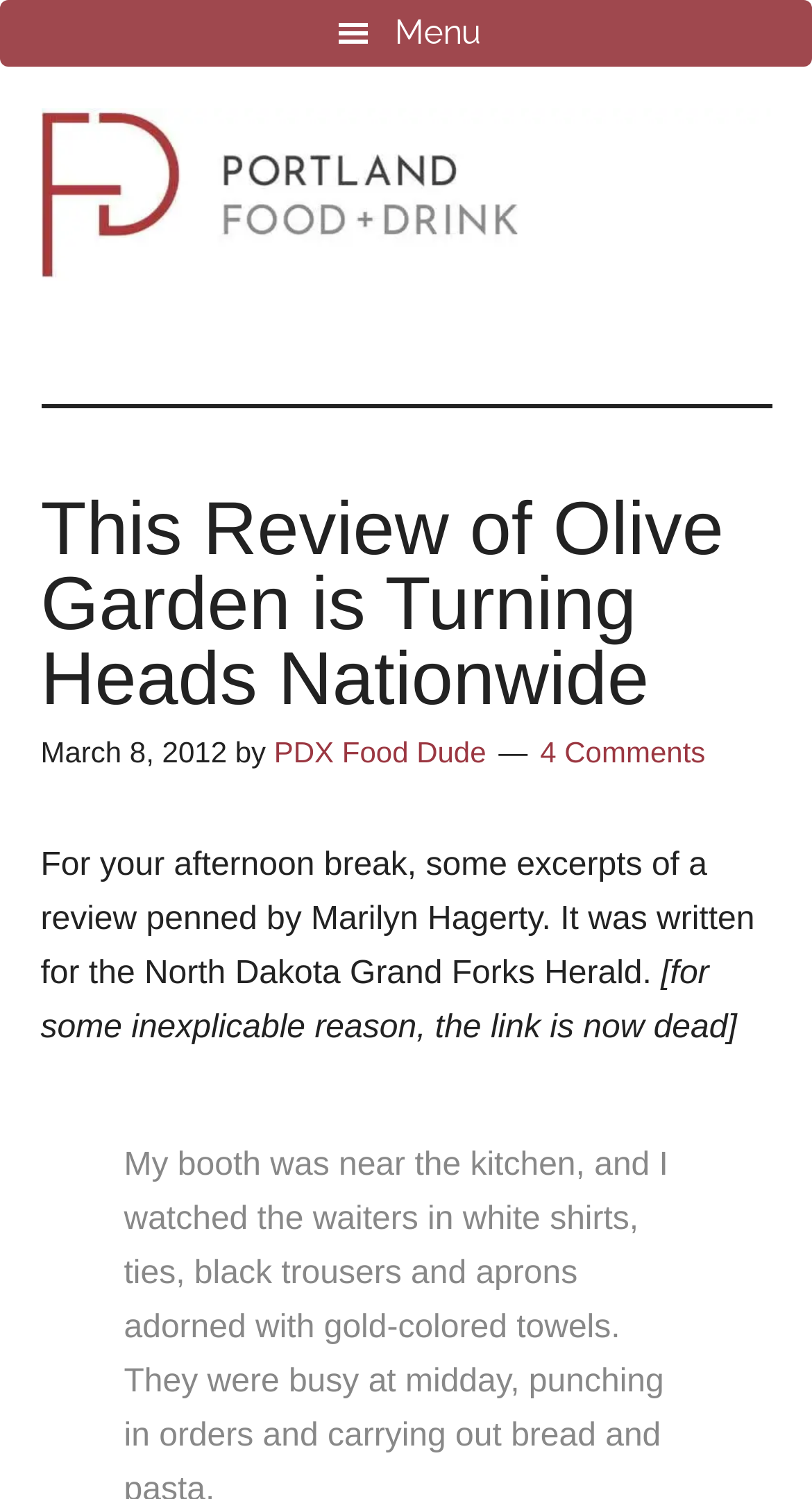What is the name of the publication where the review was originally written?
Please answer the question as detailed as possible based on the image.

I obtained this answer by reading the text 'It was written for the North Dakota Grand Forks Herald.' which provides the name of the publication.